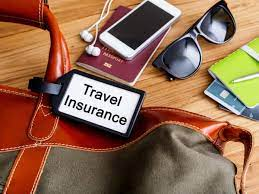What is the surface beneath the travel bag?
Provide a short answer using one word or a brief phrase based on the image.

Wooden surface